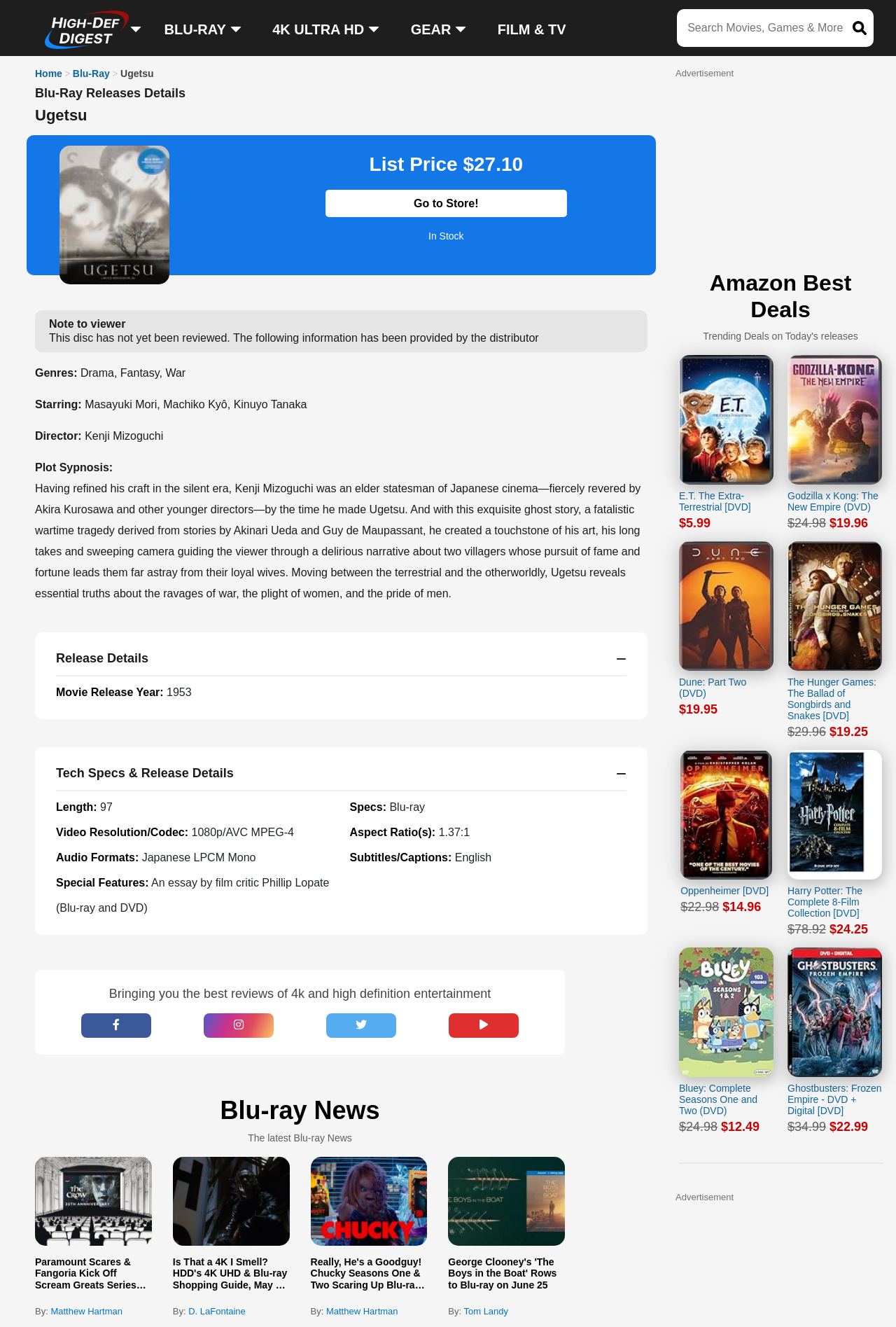Locate the bounding box for the described UI element: "Oppenheimer [DVD] $22.98 $14.96". Ensure the coordinates are four float numbers between 0 and 1, formatted as [left, top, right, bottom].

[0.76, 0.565, 0.862, 0.689]